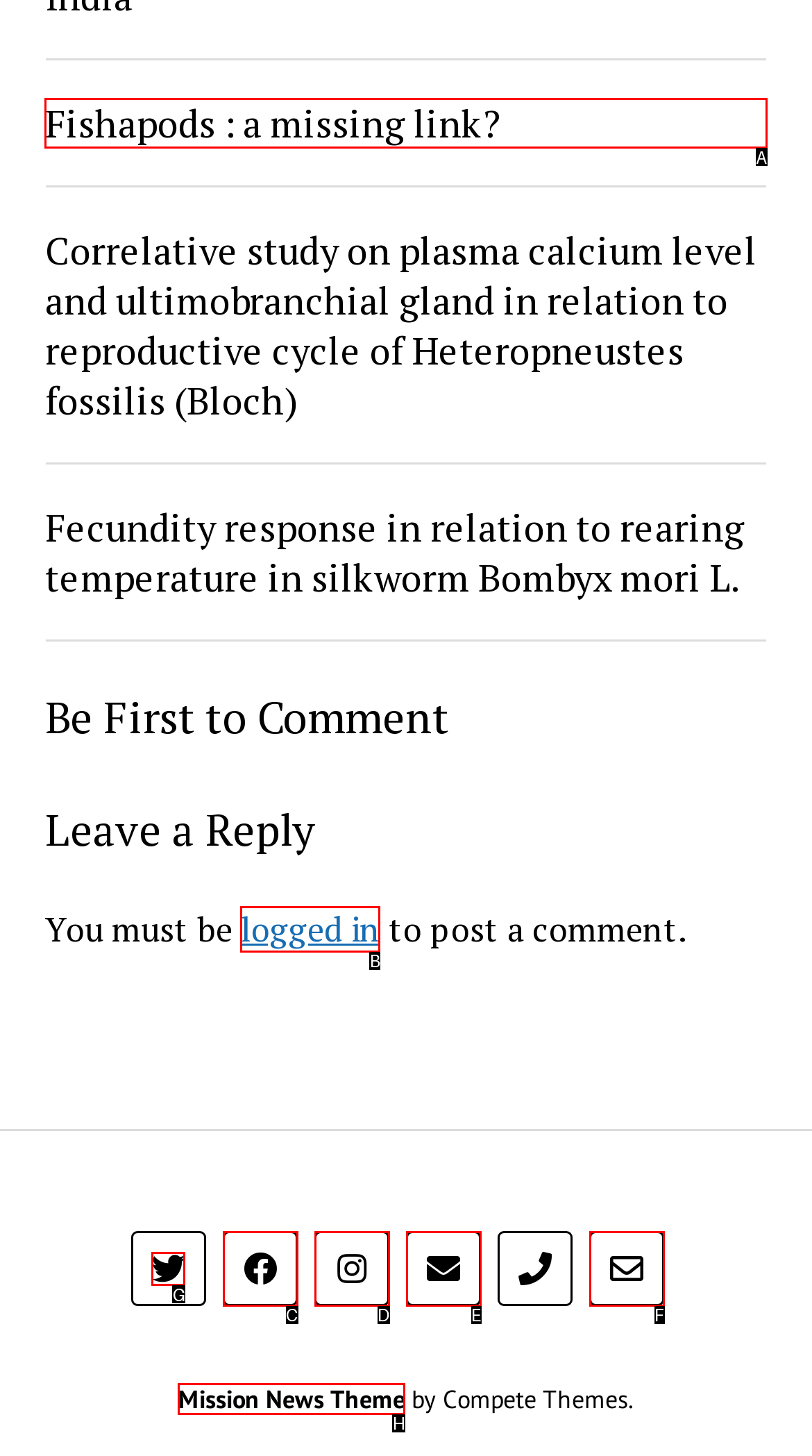Choose the correct UI element to click for this task: Share this page on Twitter Answer using the letter from the given choices.

G